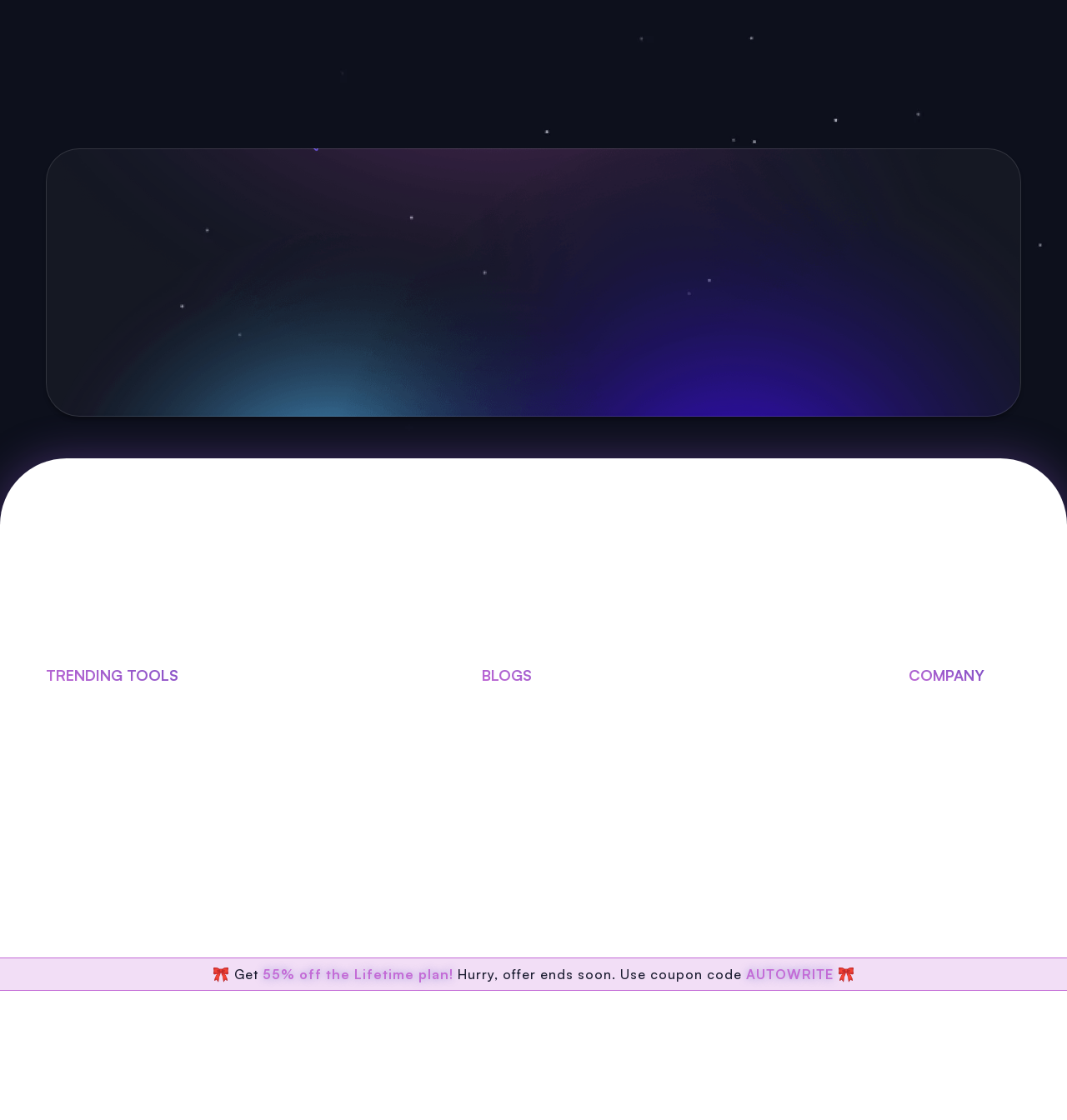What is the purpose of the 'Upload Image and Get Answer' tool?
Please provide a comprehensive and detailed answer to the question.

The 'Upload Image and Get Answer' tool is listed under the 'TRENDING TOOLS' section, suggesting that it is a feature of the platform. The name of the tool implies that users can upload images and receive answers or solutions in return.